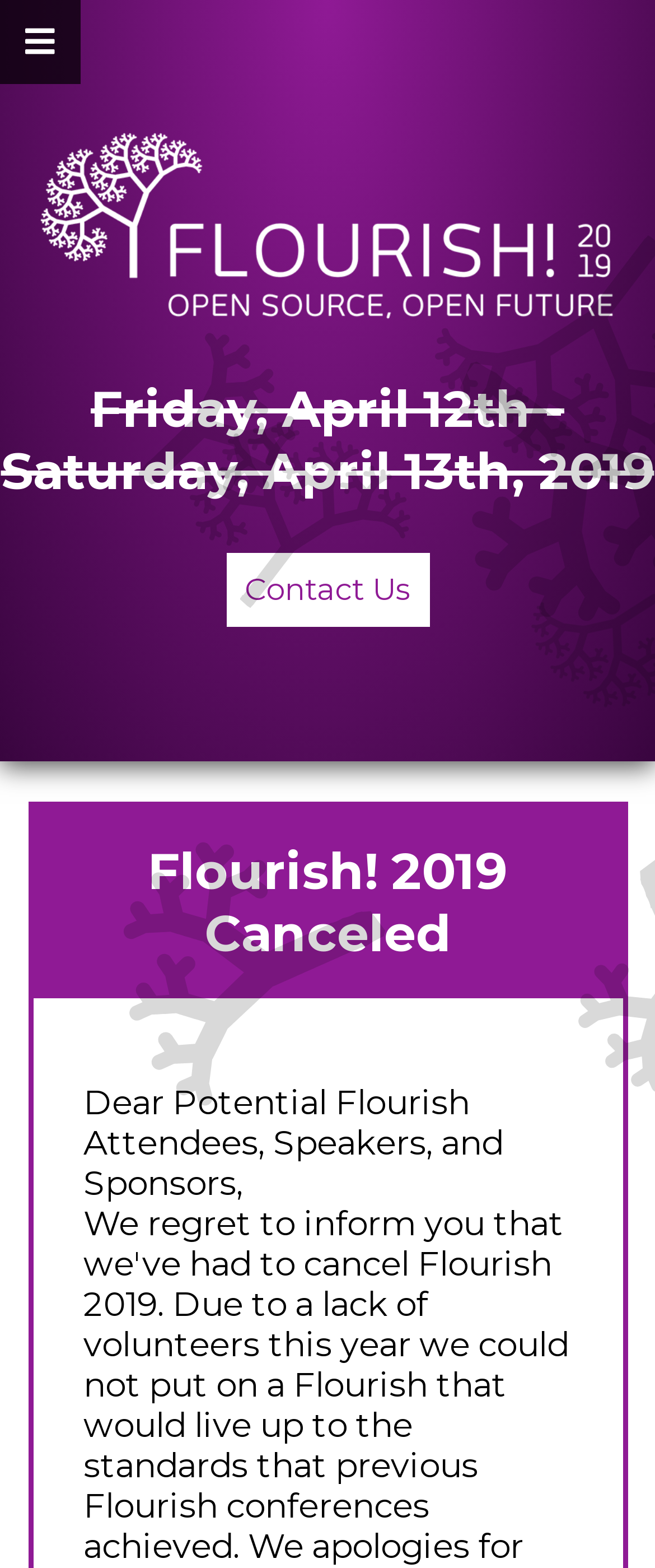What is the date of the Flourish! 2019 event?
Provide a one-word or short-phrase answer based on the image.

April 12th - 13th, 2019